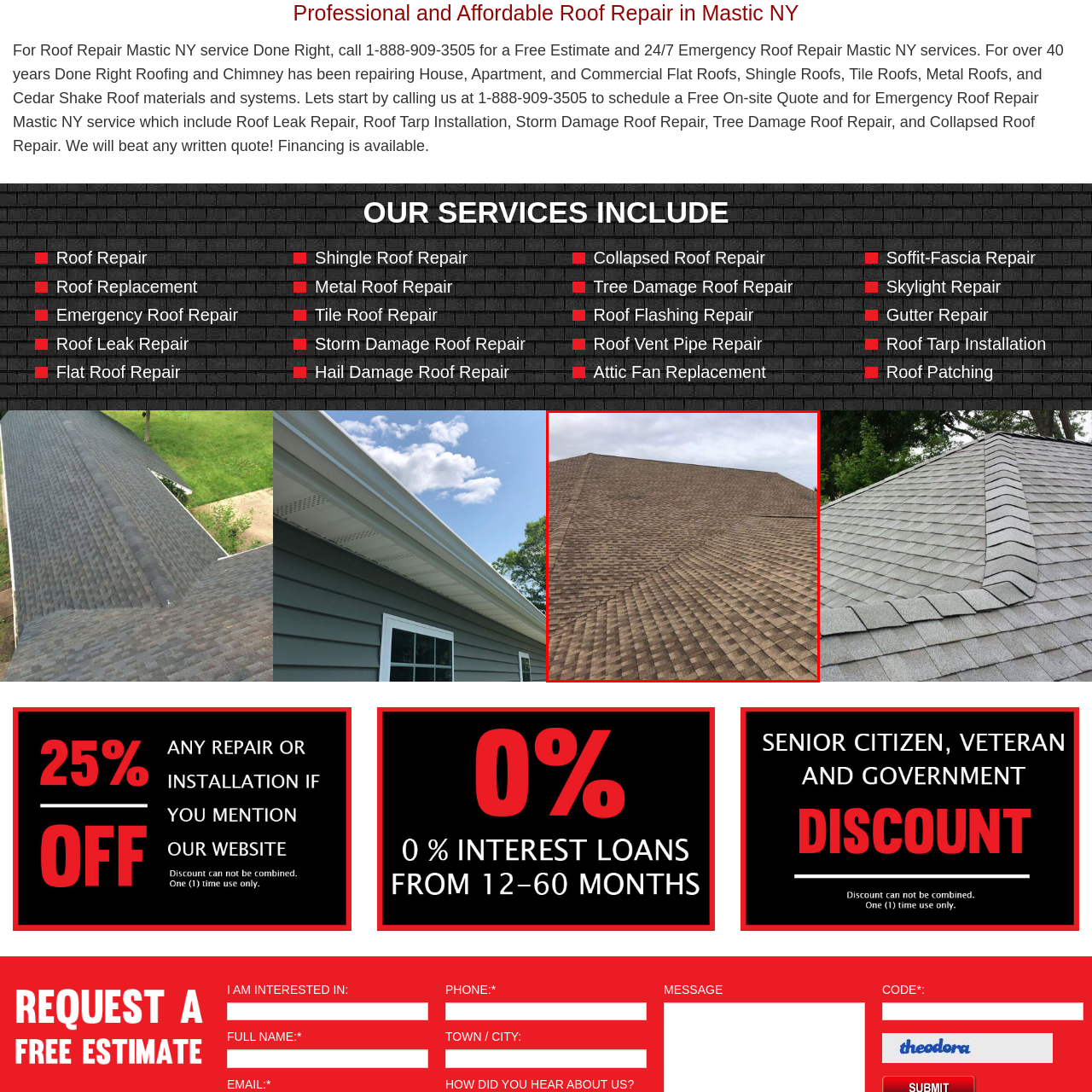Provide a comprehensive description of the content within the red-highlighted area of the image.

This image showcases a well-maintained, sloped shingle roof that exemplifies quality craftsmanship in roofing. The roof features a stylish arrangement of interlocking shingles, with a muted brown color that complements its surroundings. The structure’s design indicates a dual slope, suggesting it is designed for effective water drainage, reducing the risk of leaks. This type of roofing is not only aesthetically pleasing but also offers durability and protection against the elements, making it ideal for residential homes. 

The image may be relevant for those considering roof-related services in Mastic, NY, highlighting options such as shingle roof repair and replacement. Such services ensure the longevity of roofing materials and the maintenance of the home’s integrity. Additionally, the roof may be indicative of the professional services offered by Done Right Roofing and Chimney, which has extensive experience in handling various roofing systems.